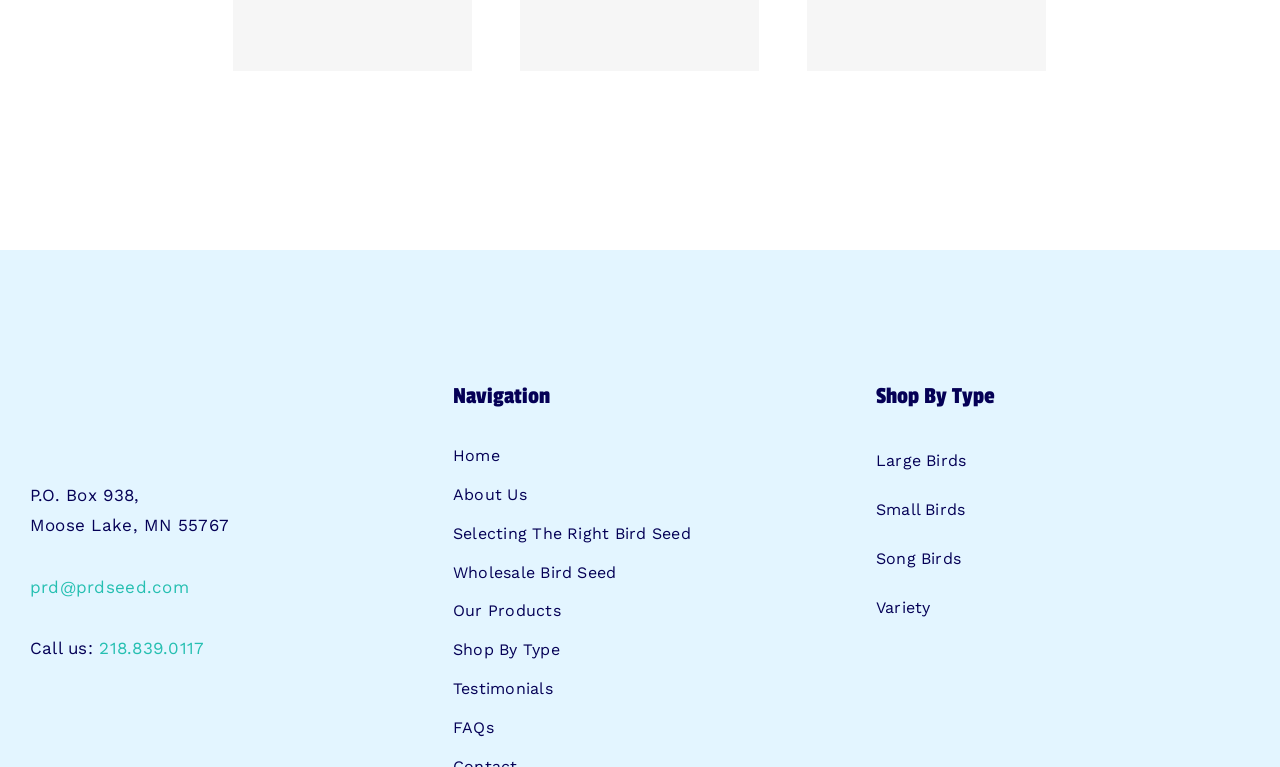Please specify the bounding box coordinates of the region to click in order to perform the following instruction: "contact us".

[0.023, 0.752, 0.147, 0.778]